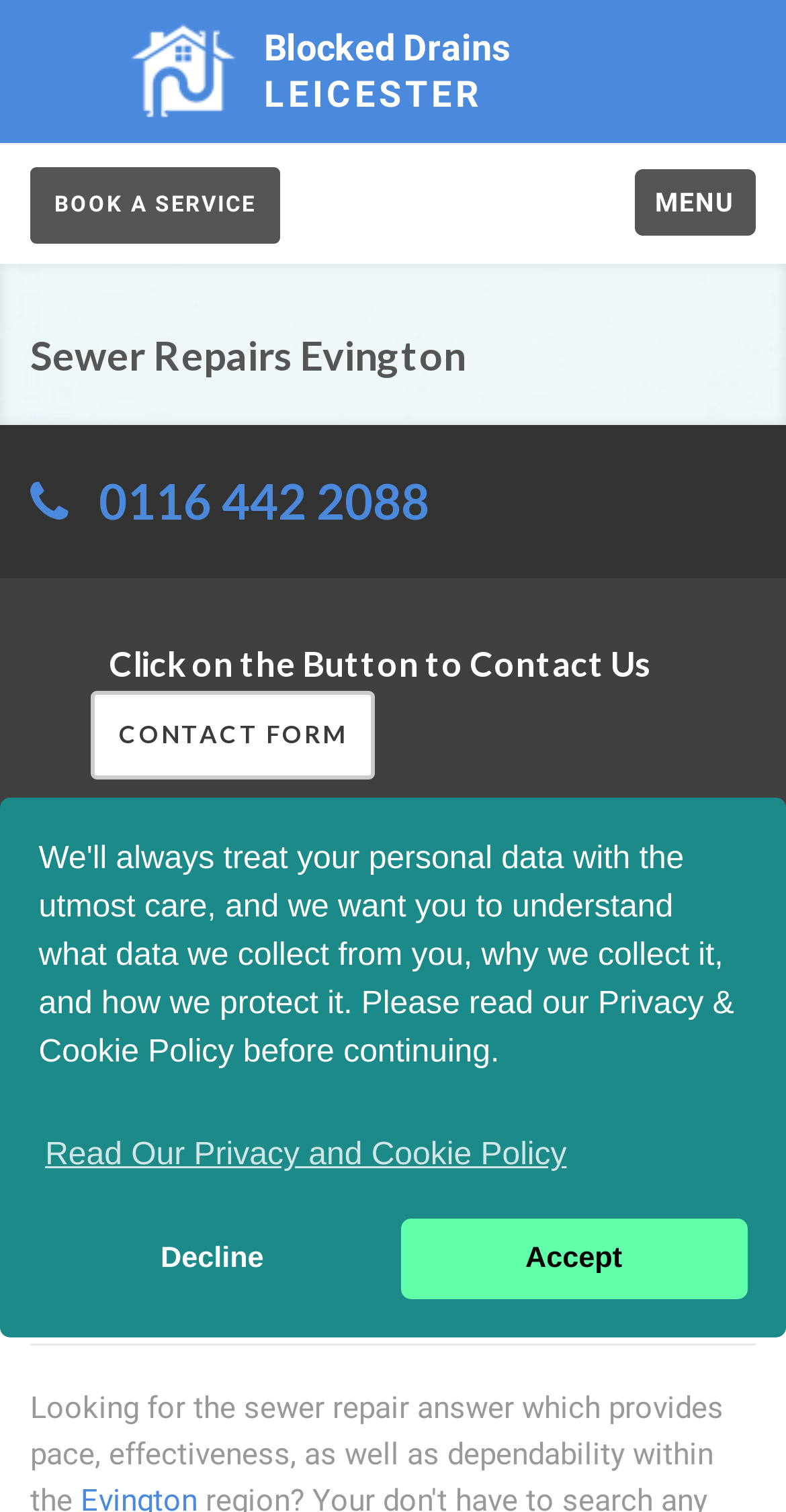Provide the bounding box coordinates of the HTML element this sentence describes: "Contact Form". The bounding box coordinates consist of four float numbers between 0 and 1, i.e., [left, top, right, bottom].

[0.115, 0.456, 0.477, 0.515]